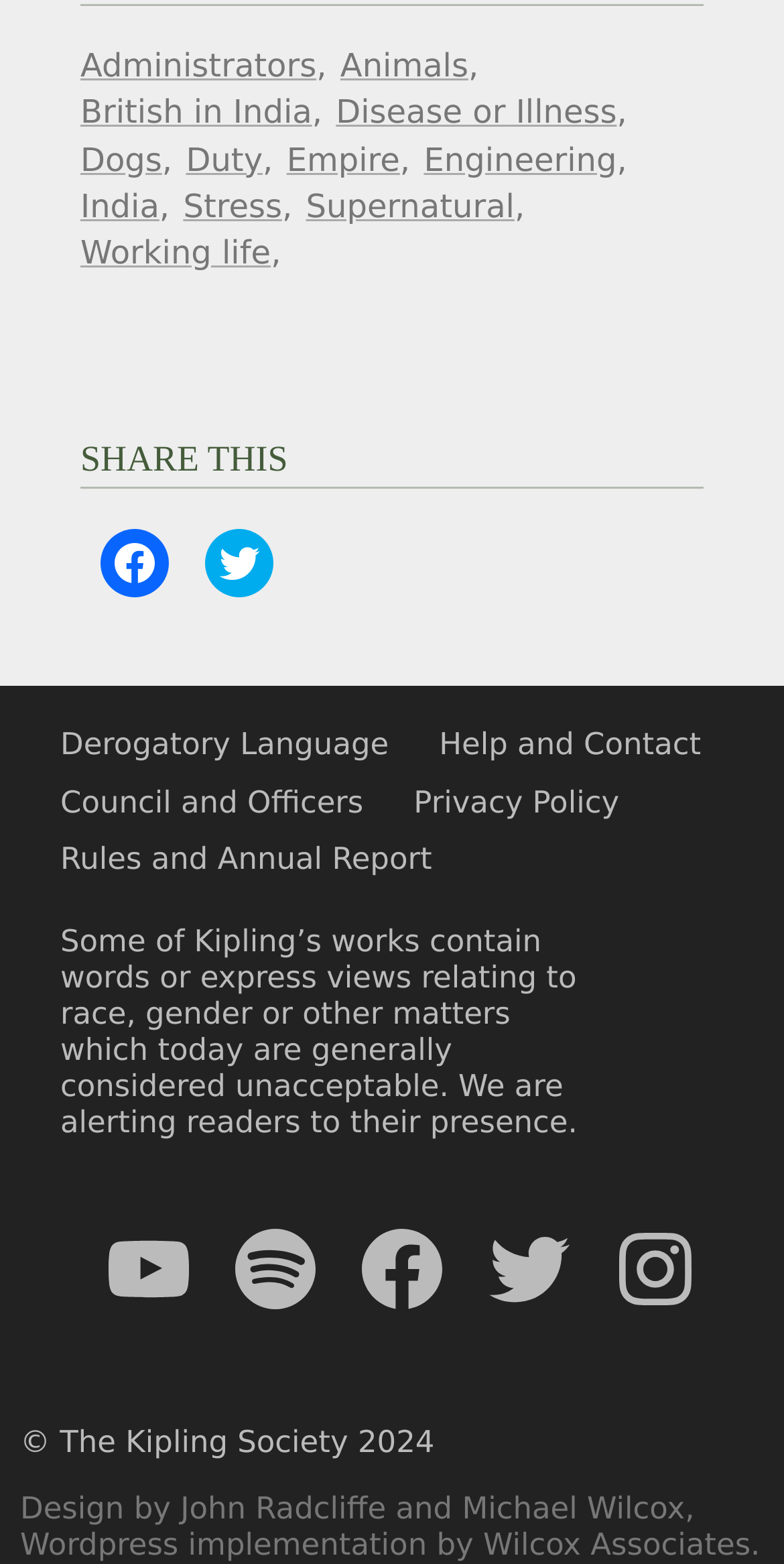Provide the bounding box coordinates of the HTML element described by the text: "Cindy".

None